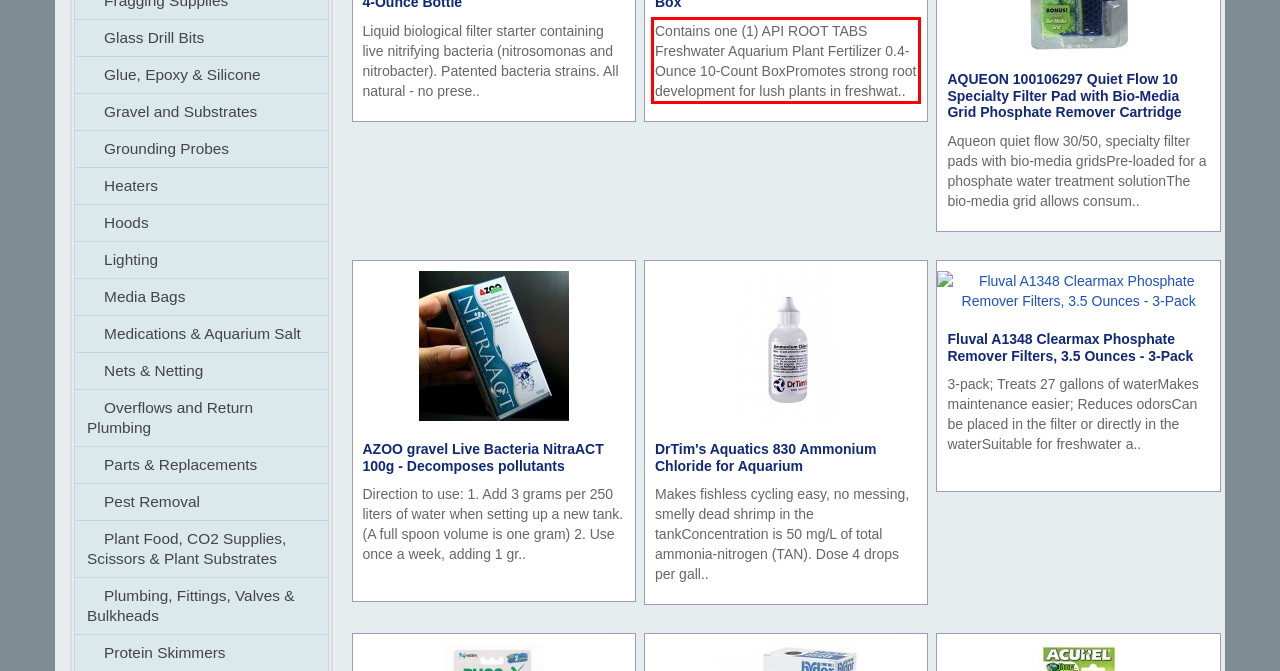Analyze the screenshot of the webpage and extract the text from the UI element that is inside the red bounding box.

Contains one (1) API ROOT TABS Freshwater Aquarium Plant Fertilizer 0.4-Ounce 10-Count BoxPromotes strong root development for lush plants in freshwat..